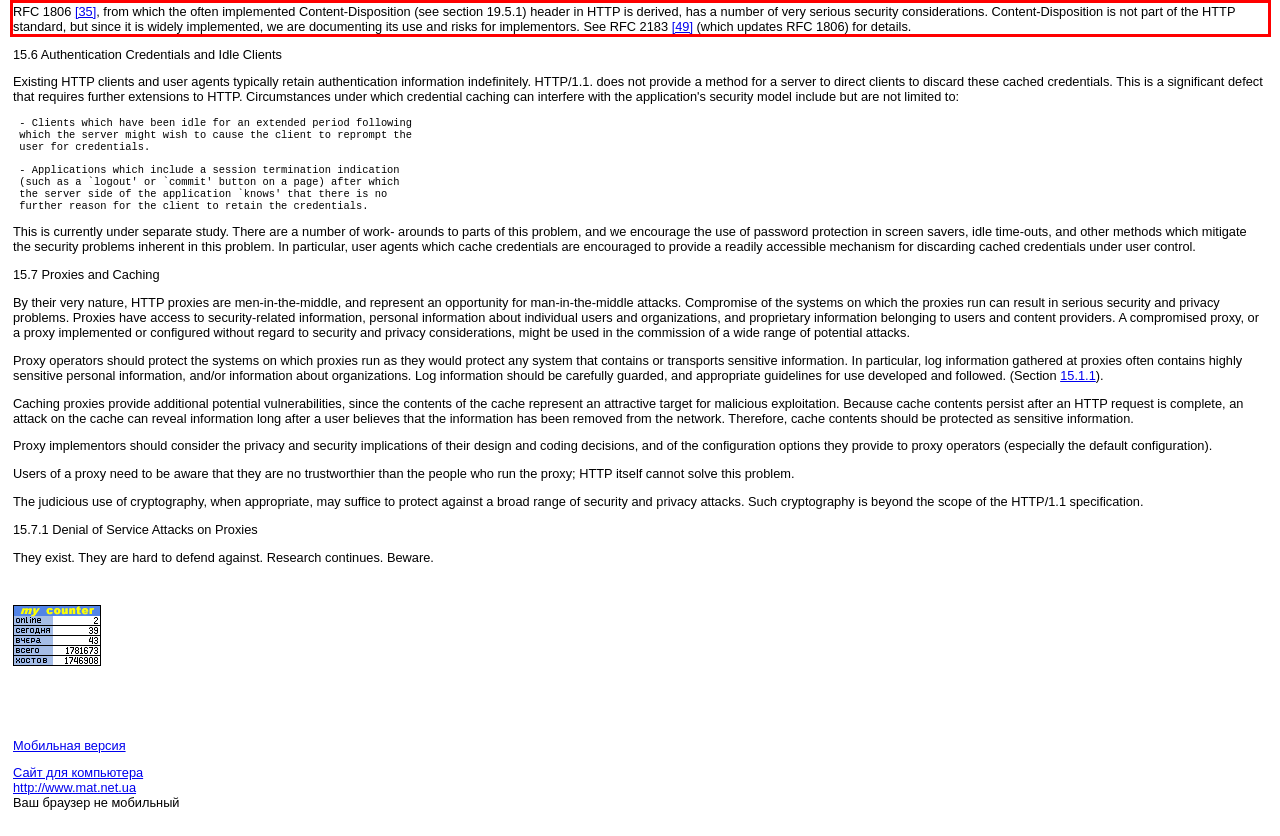Please look at the screenshot provided and find the red bounding box. Extract the text content contained within this bounding box.

RFC 1806 [35], from which the often implemented Content-Disposition (see section 19.5.1) header in HTTP is derived, has a number of very serious security considerations. Content-Disposition is not part of the HTTP standard, but since it is widely implemented, we are documenting its use and risks for implementors. See RFC 2183 [49] (which updates RFC 1806) for details.